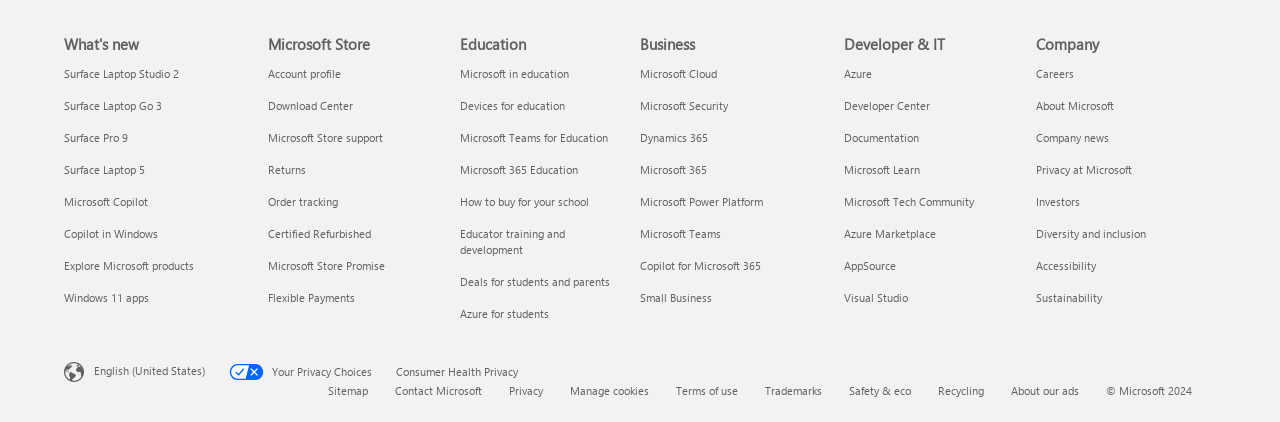Using the provided description Surface Laptop Go 3, find the bounding box coordinates for the UI element. Provide the coordinates in (top-left x, top-left y, bottom-right x, bottom-right y) format, ensuring all values are between 0 and 1.

[0.05, 0.231, 0.127, 0.267]